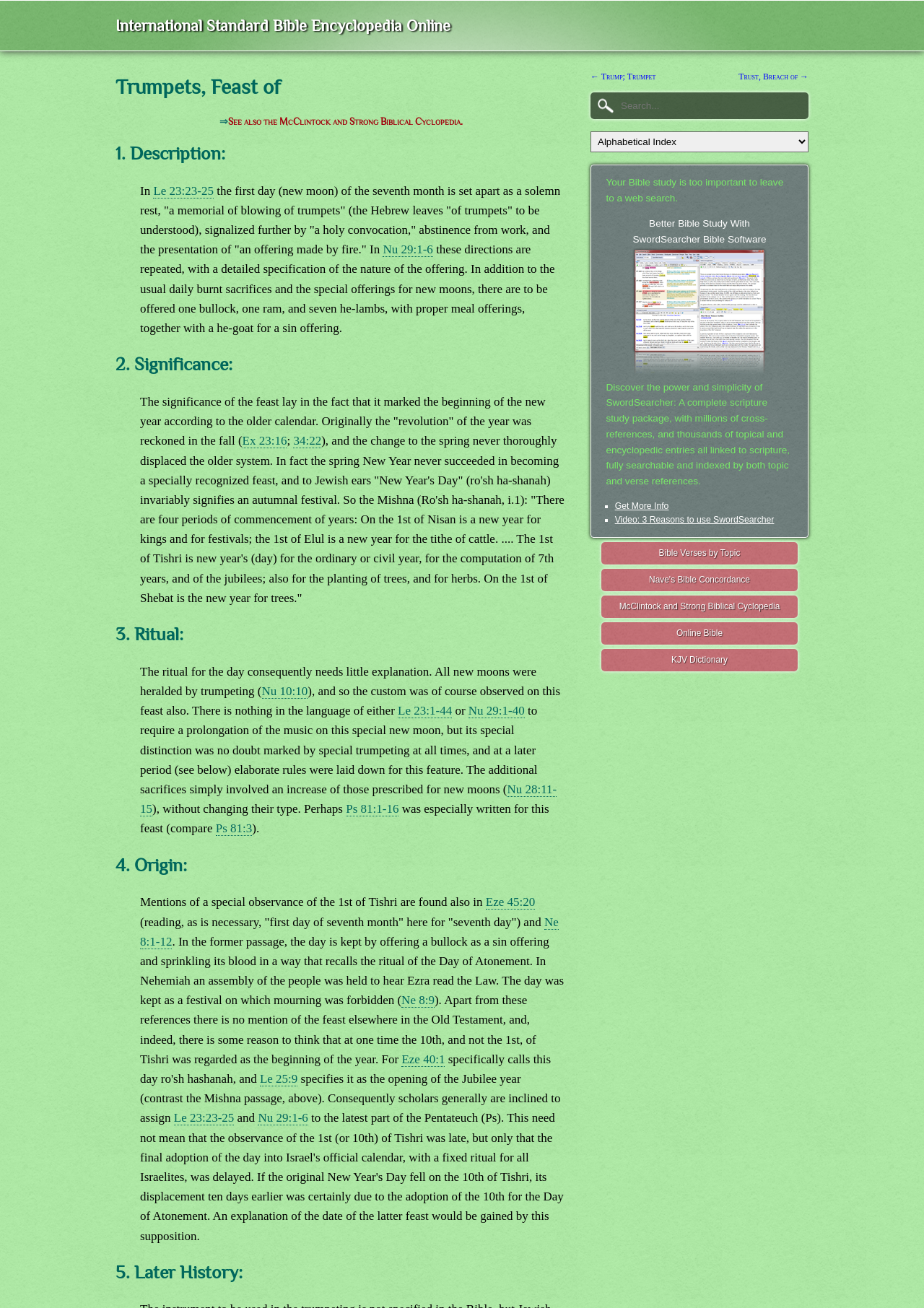Please specify the coordinates of the bounding box for the element that should be clicked to carry out this instruction: "Read about Trumpets, Feast of". The coordinates must be four float numbers between 0 and 1, formatted as [left, top, right, bottom].

[0.125, 0.053, 0.612, 0.079]